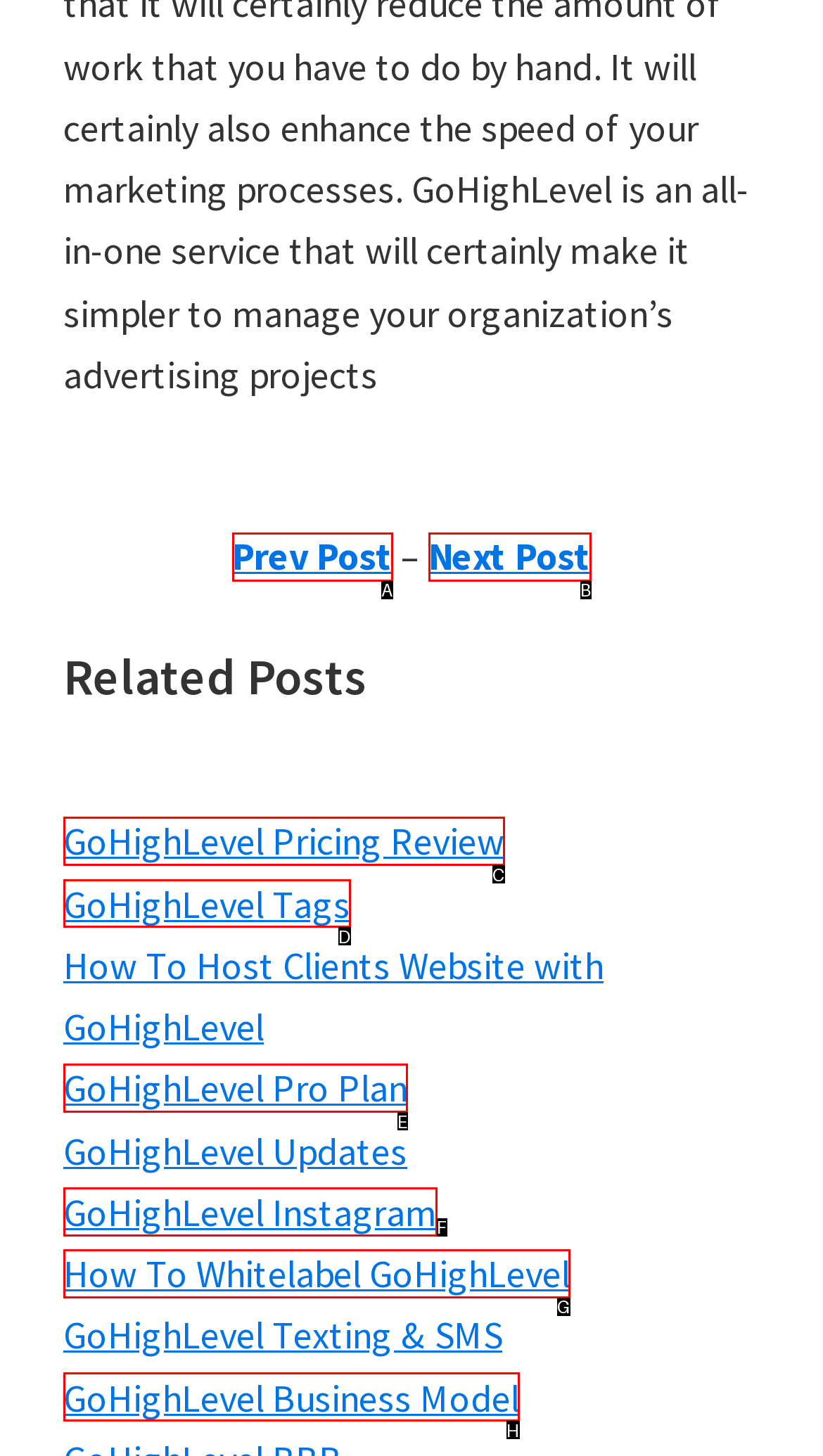Tell me which one HTML element I should click to complete the following task: learn about GoHighLevel Tags Answer with the option's letter from the given choices directly.

D